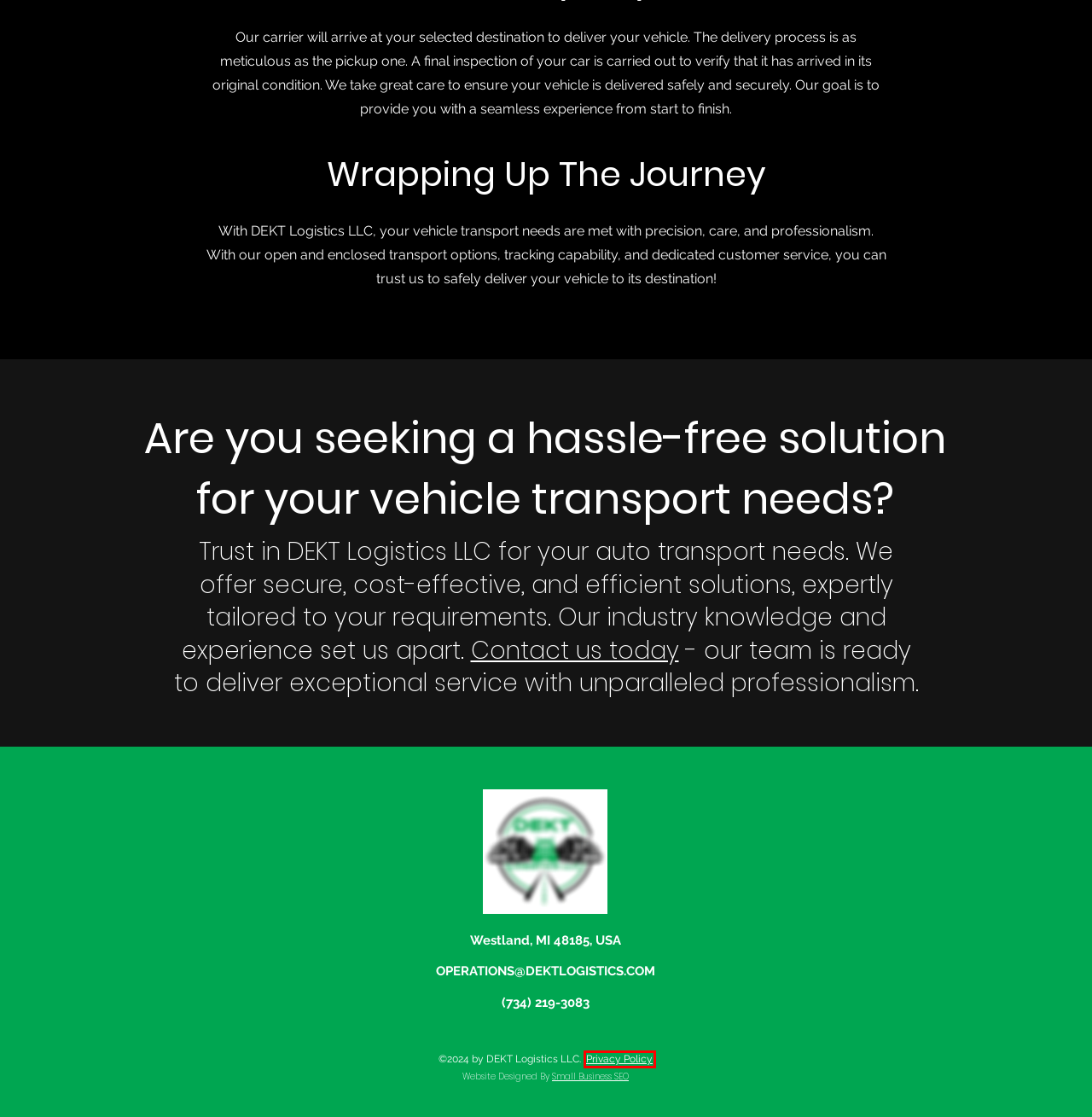Given a screenshot of a webpage with a red bounding box around a UI element, please identify the most appropriate webpage description that matches the new webpage after you click on the element. Here are the candidates:
A. Car Hauling | Vehicle Transport | Auto Shipping Service
B. Best Nationwide Auto Transport Service  | Car Moving Service
C. Auto Transport | Shipping Cars For Dealers | Vehicle Transport
D. Frequently Asked Questions | Auto Shipping | Vehicle Hauling Service
E. Contact Us | Auto Hauling | Full Service Auto Transport
F. Privacy Policy | Dekt Logistics Llc
G. Blog | Best Auto Shippers | Car Transport Service
H. About Us | DEKT Logistics LLC | Car Shipping Service

F